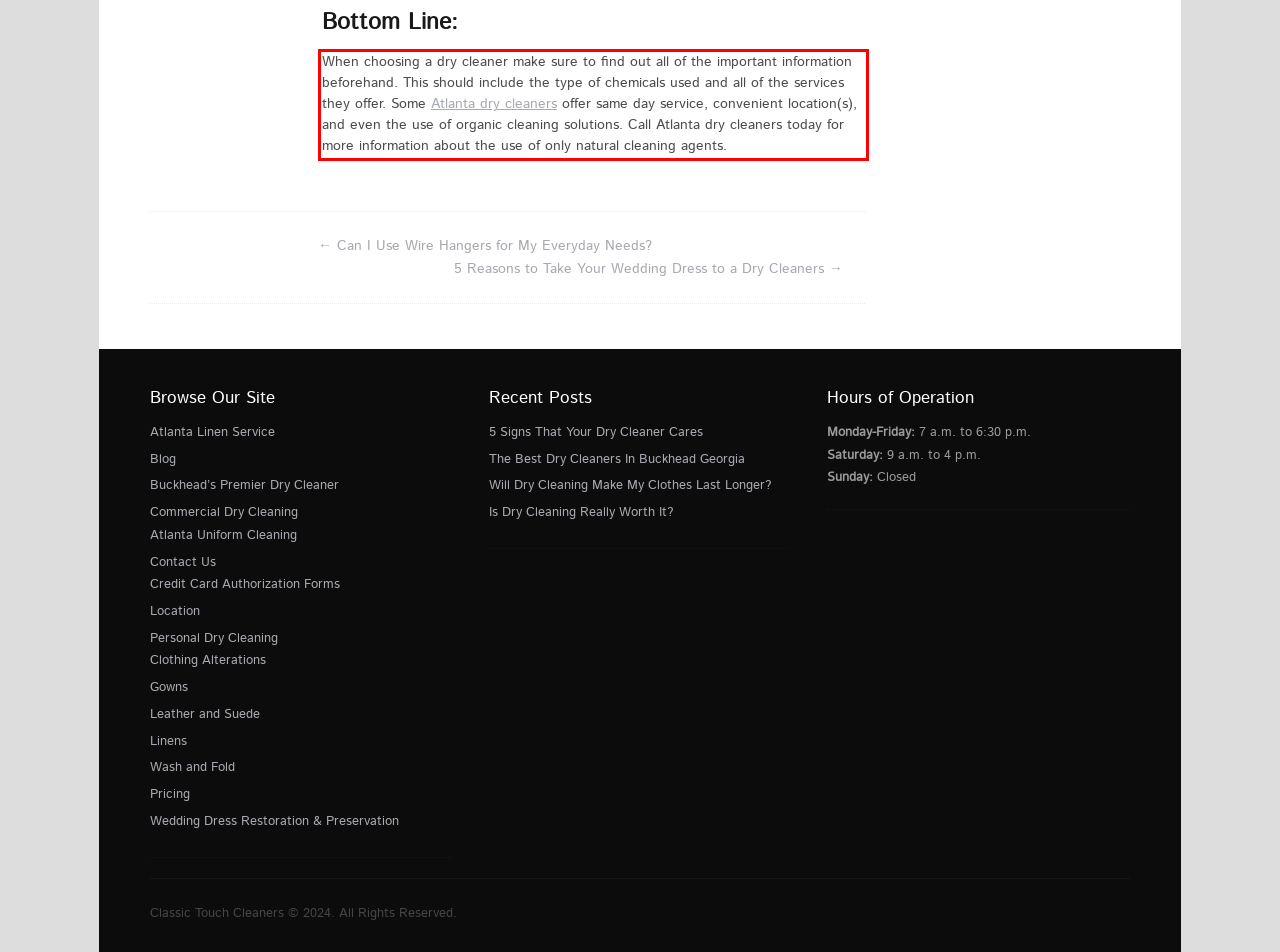Please perform OCR on the text within the red rectangle in the webpage screenshot and return the text content.

When choosing a dry cleaner make sure to find out all of the important information beforehand. This should include the type of chemicals used and all of the services they offer. Some Atlanta dry cleaners offer same day service, convenient location(s), and even the use of organic cleaning solutions. Call Atlanta dry cleaners today for more information about the use of only natural cleaning agents.